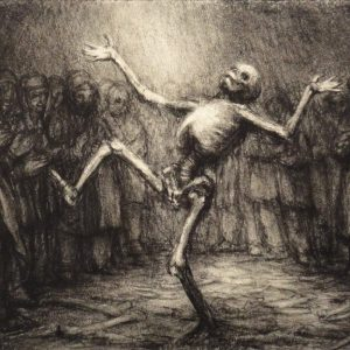Please answer the following query using a single word or phrase: 
What is the nationality of the artist?

British